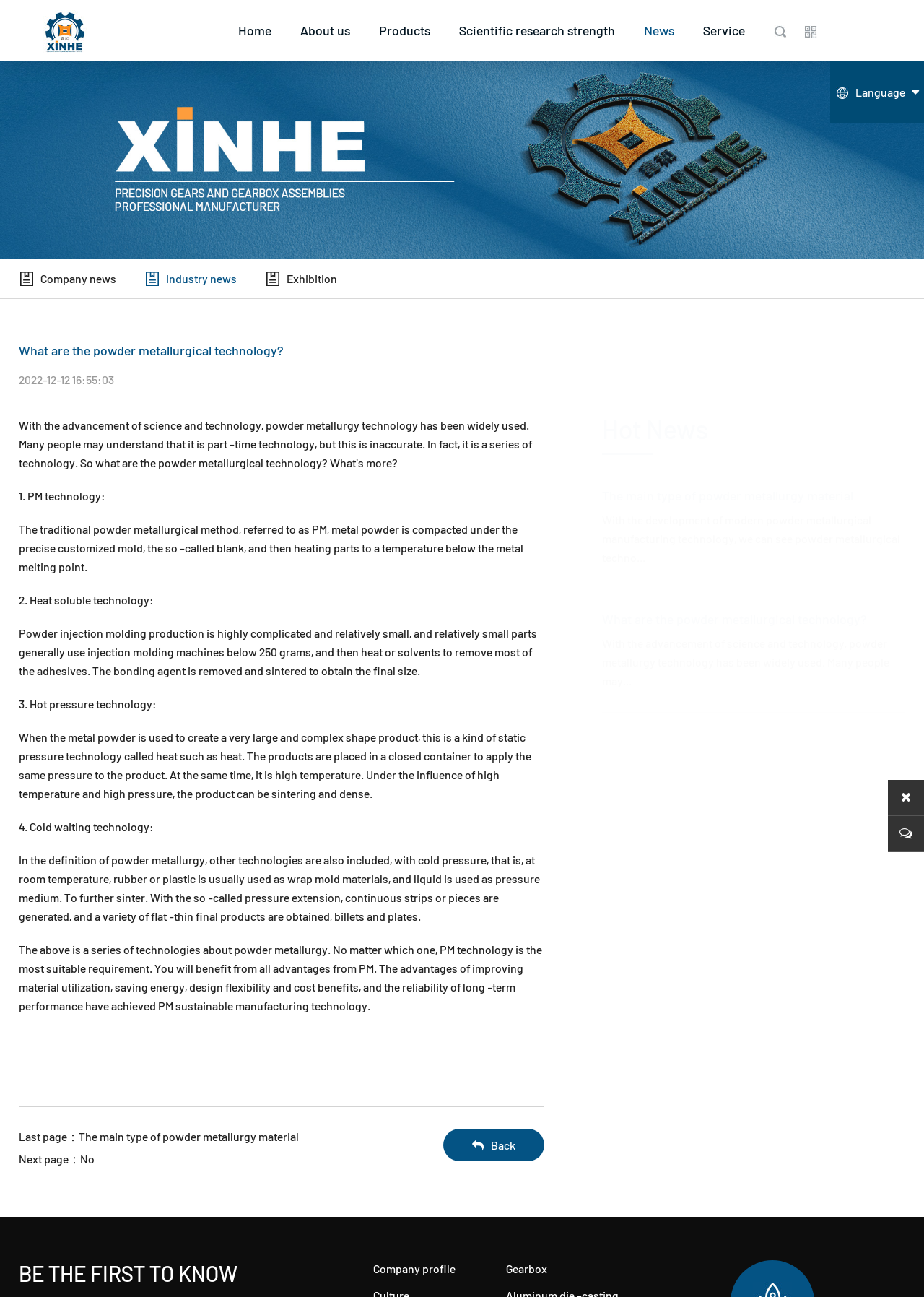Using the elements shown in the image, answer the question comprehensively: What is the navigation menu at the top of the webpage?

The navigation menu is located at the top of the webpage, and it contains links to various sections of the website, including Home, About us, Products, Scientific research strength, News, and Service. These links allow users to navigate to different parts of the website.